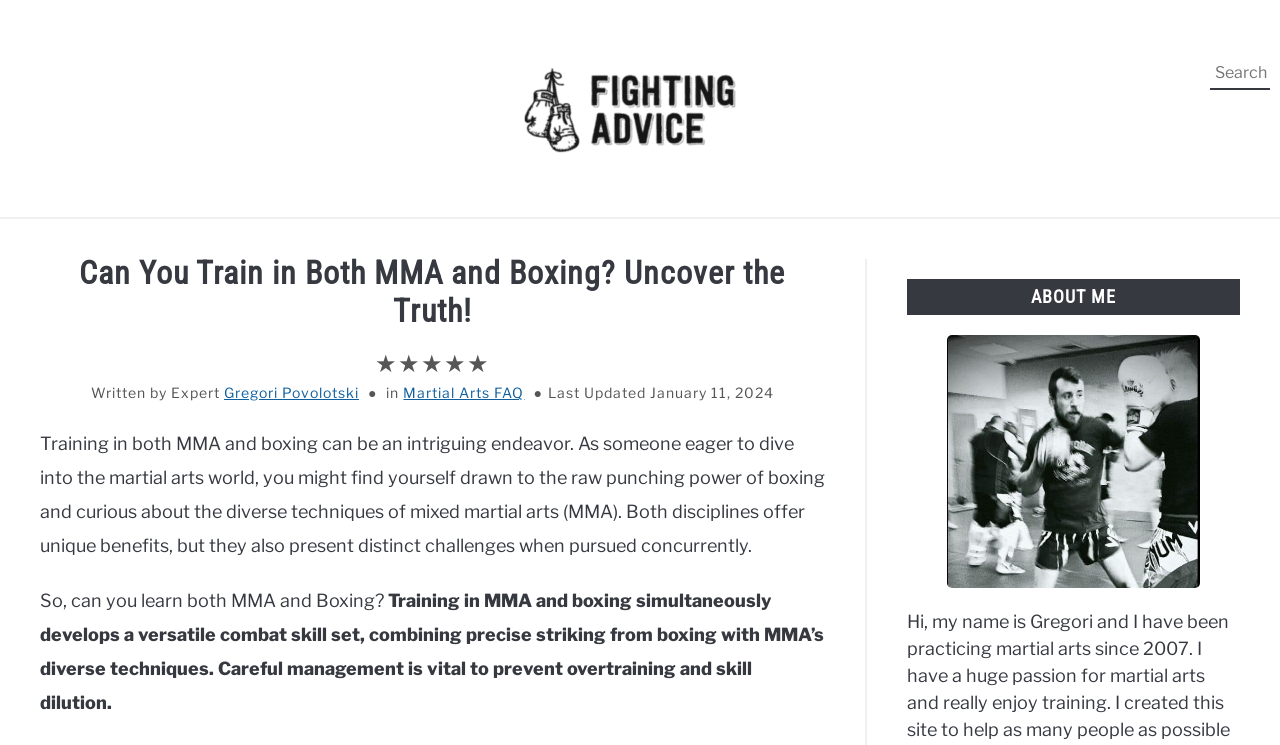Provide the bounding box coordinates for the UI element that is described as: "Fighters".

[0.73, 0.293, 0.824, 0.356]